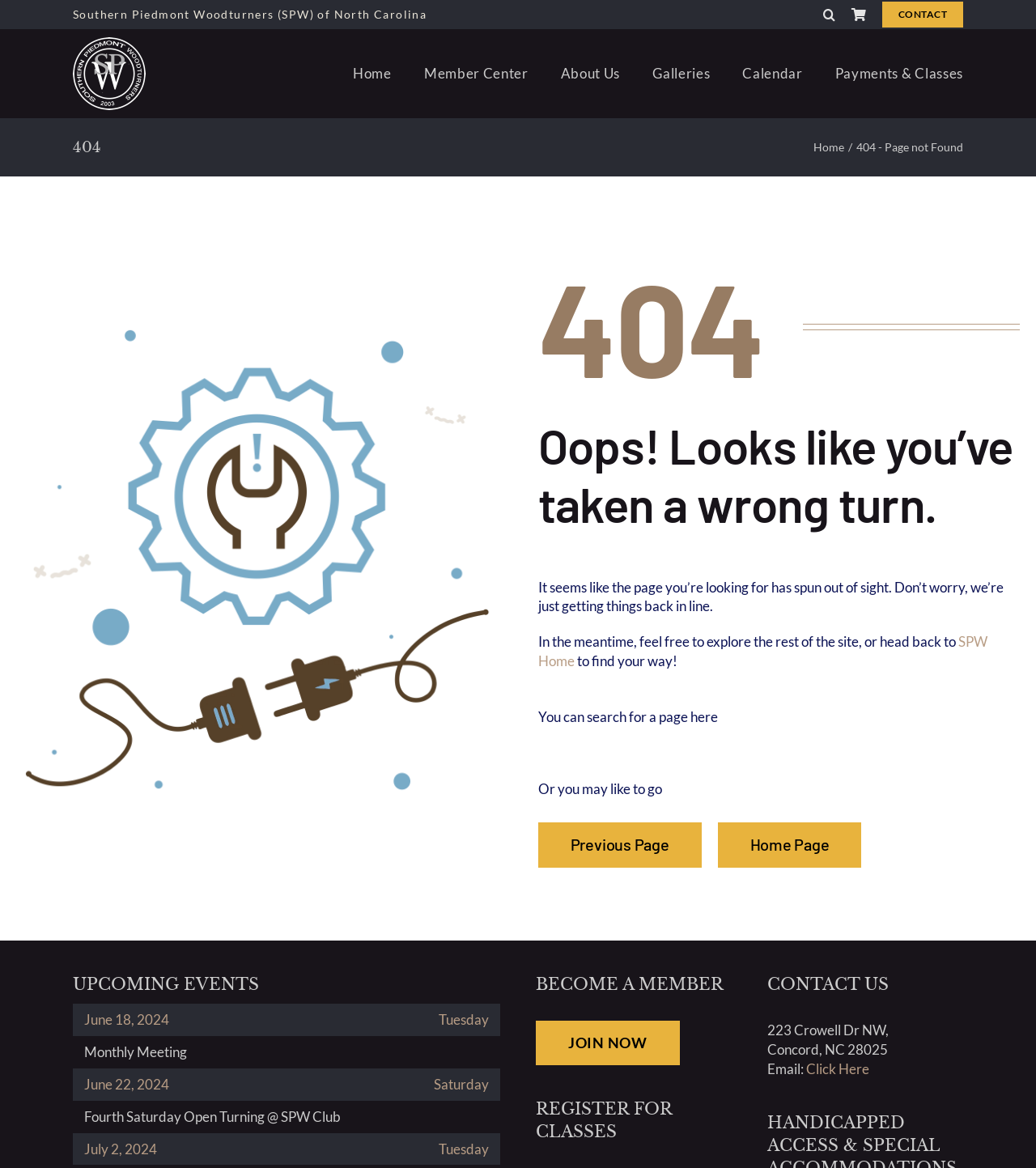Can you determine the bounding box coordinates of the area that needs to be clicked to fulfill the following instruction: "Click the Search button"?

[0.794, 0.001, 0.806, 0.024]